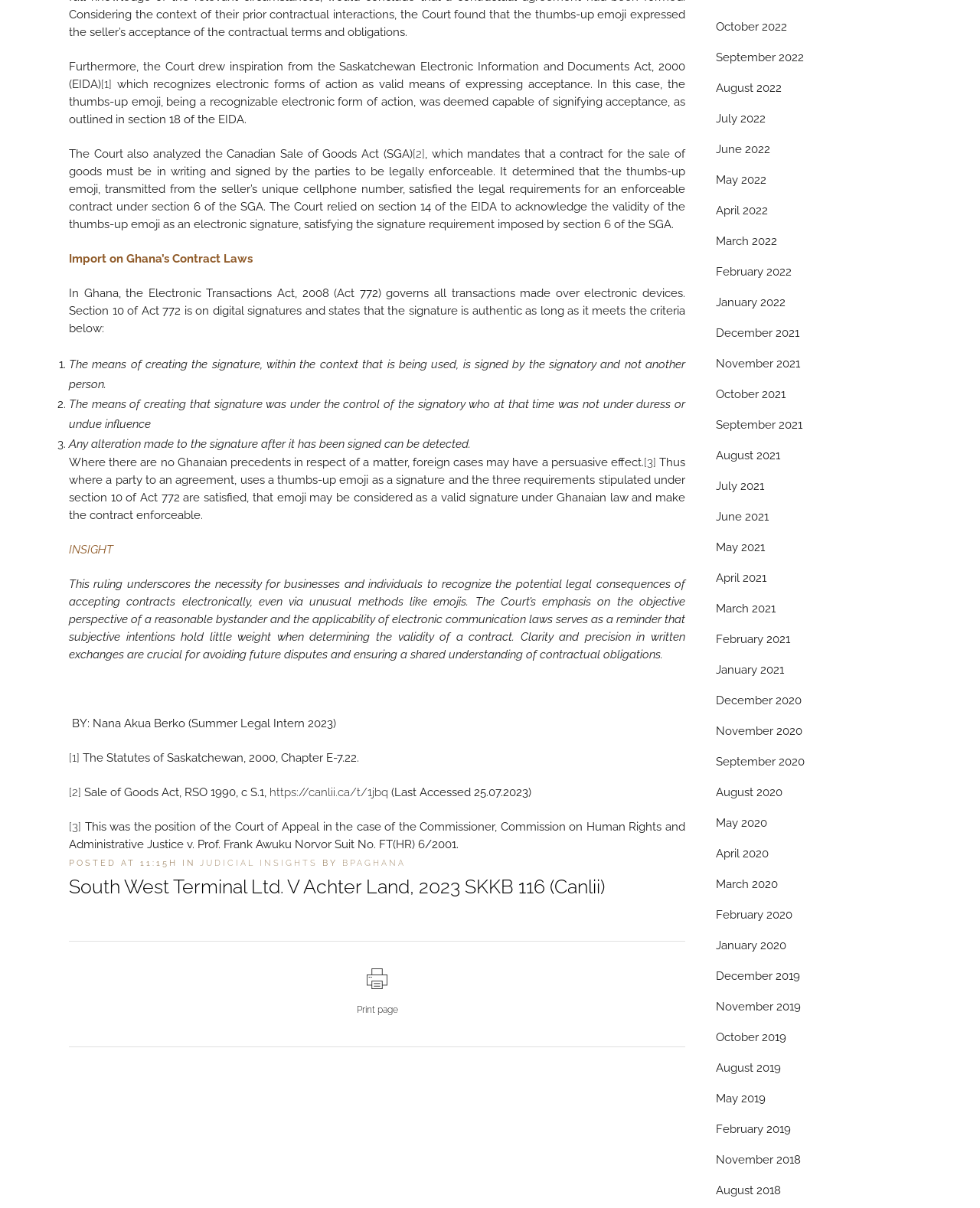Respond with a single word or phrase:
What is the significance of the thumbs-up emoji in the article?

Valid electronic signature